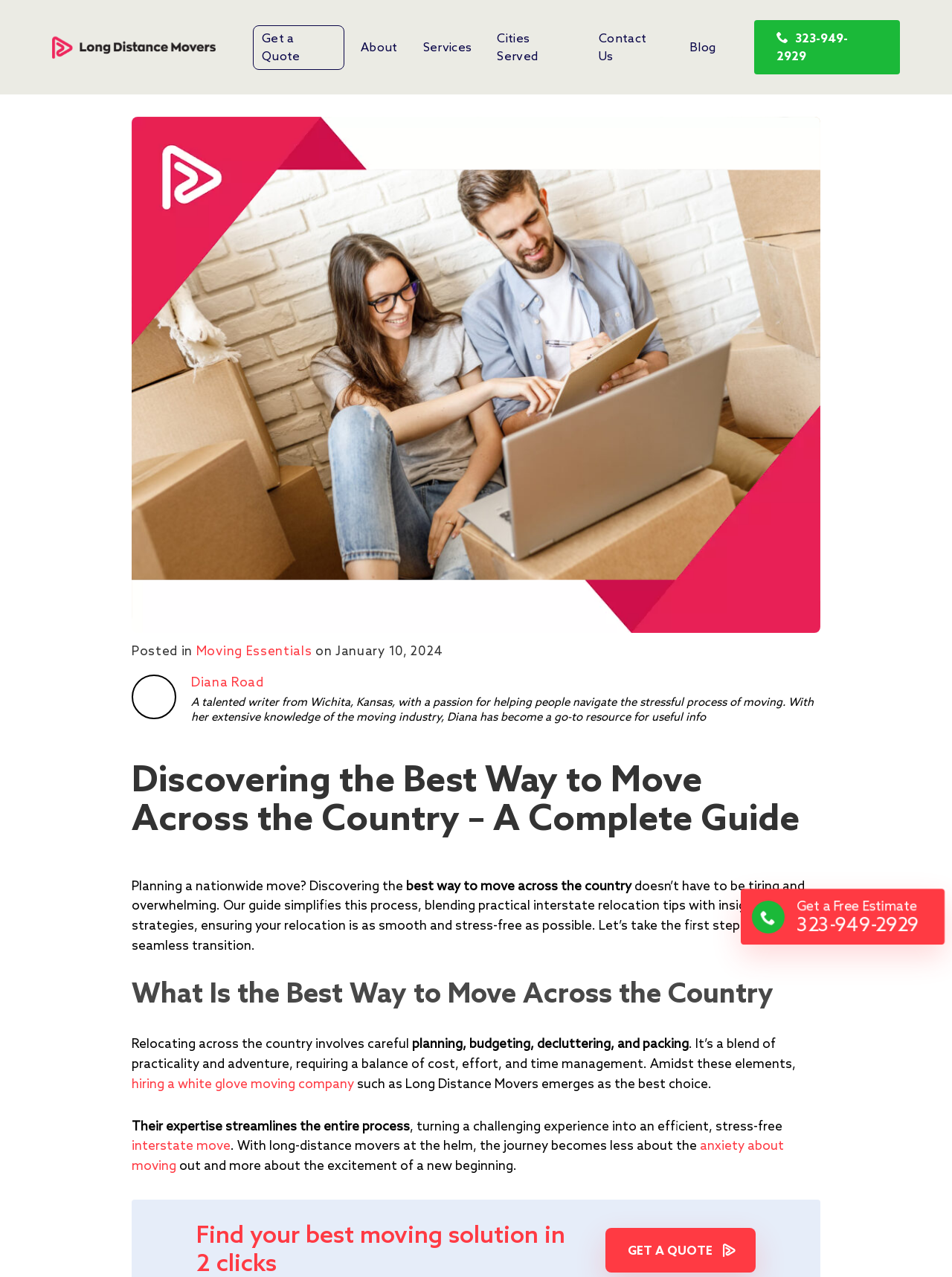Extract the text of the main heading from the webpage.

Discovering the Best Way to Move Across the Country – A Complete Guide